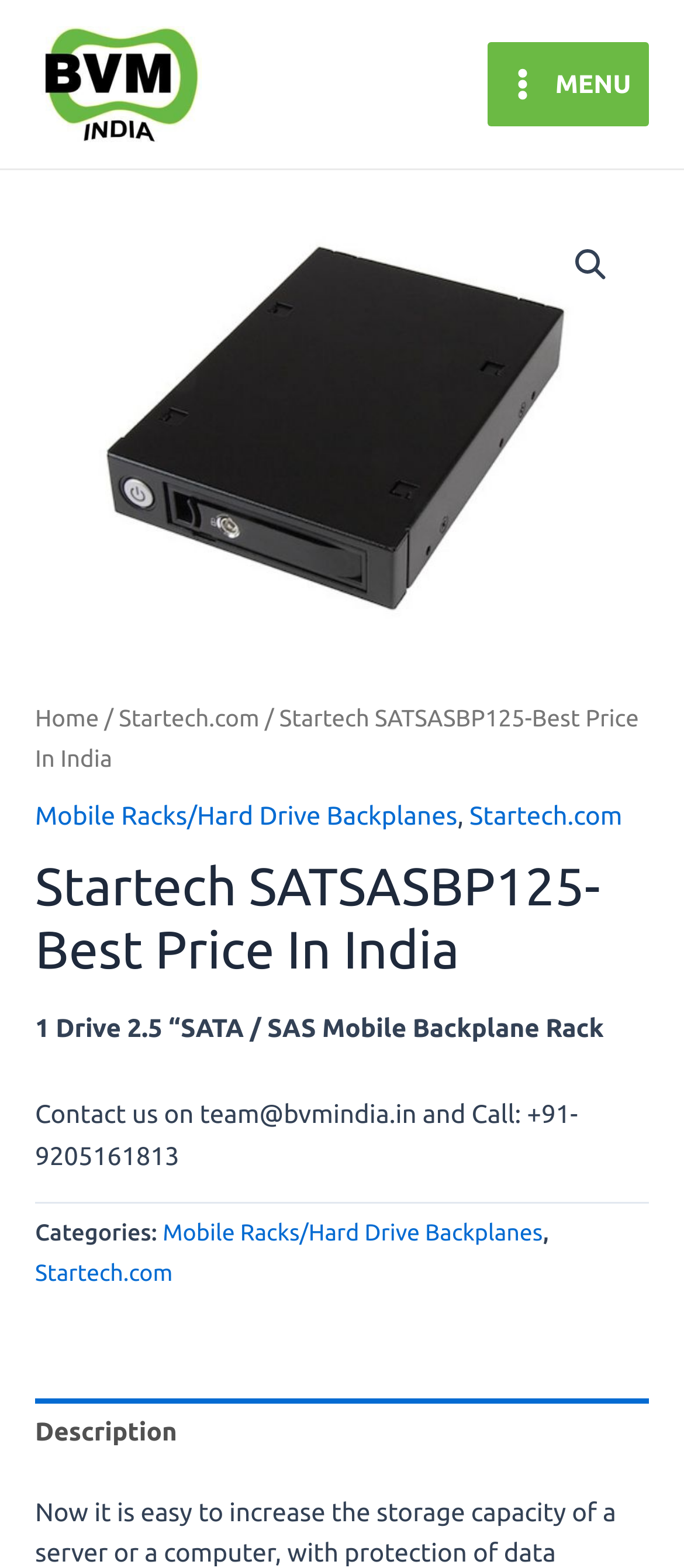What is the name of the company?
Could you answer the question in a detailed manner, providing as much information as possible?

The name of the company can be found in the top-left corner of the webpage, where the logo and the text '| BVM INDIA |' are located.